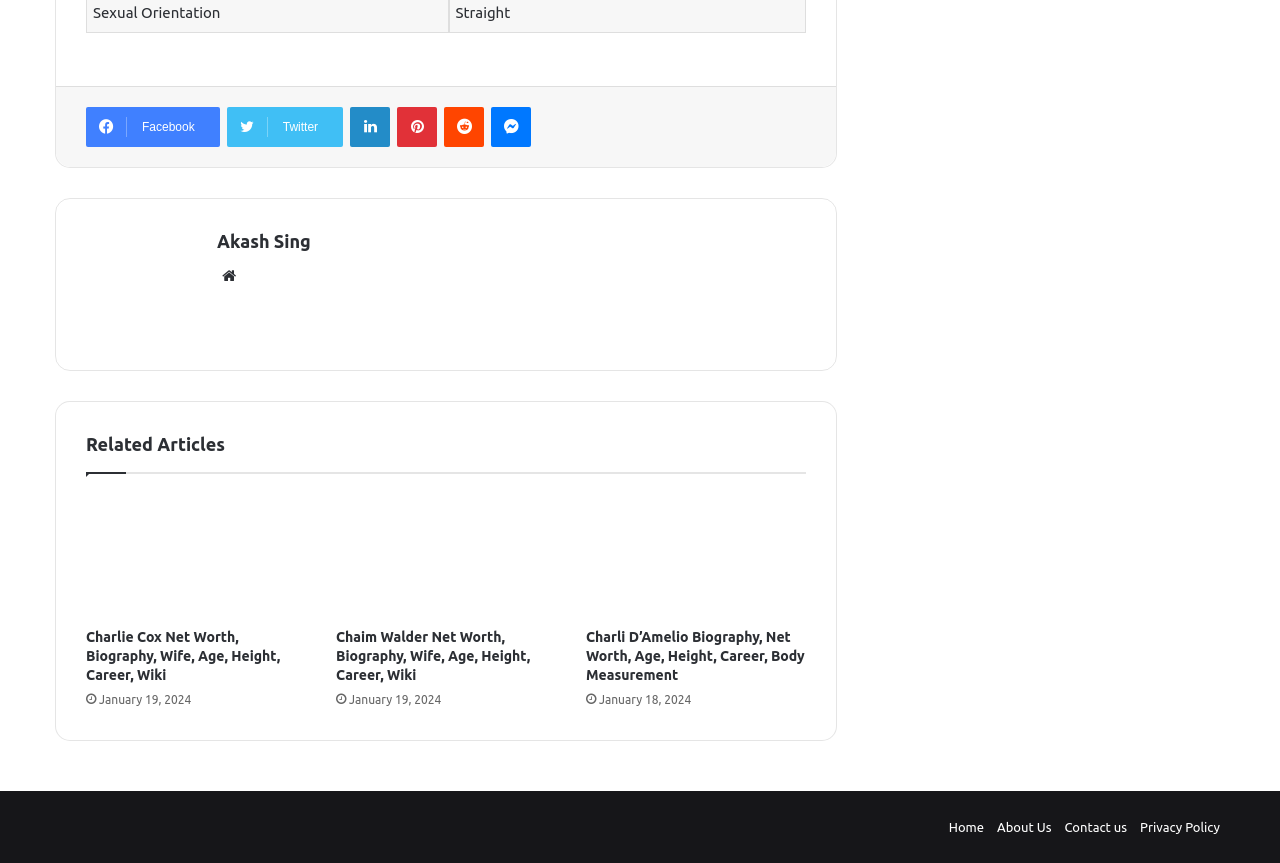Determine the bounding box coordinates of the region that needs to be clicked to achieve the task: "Contact us".

[0.832, 0.95, 0.88, 0.966]